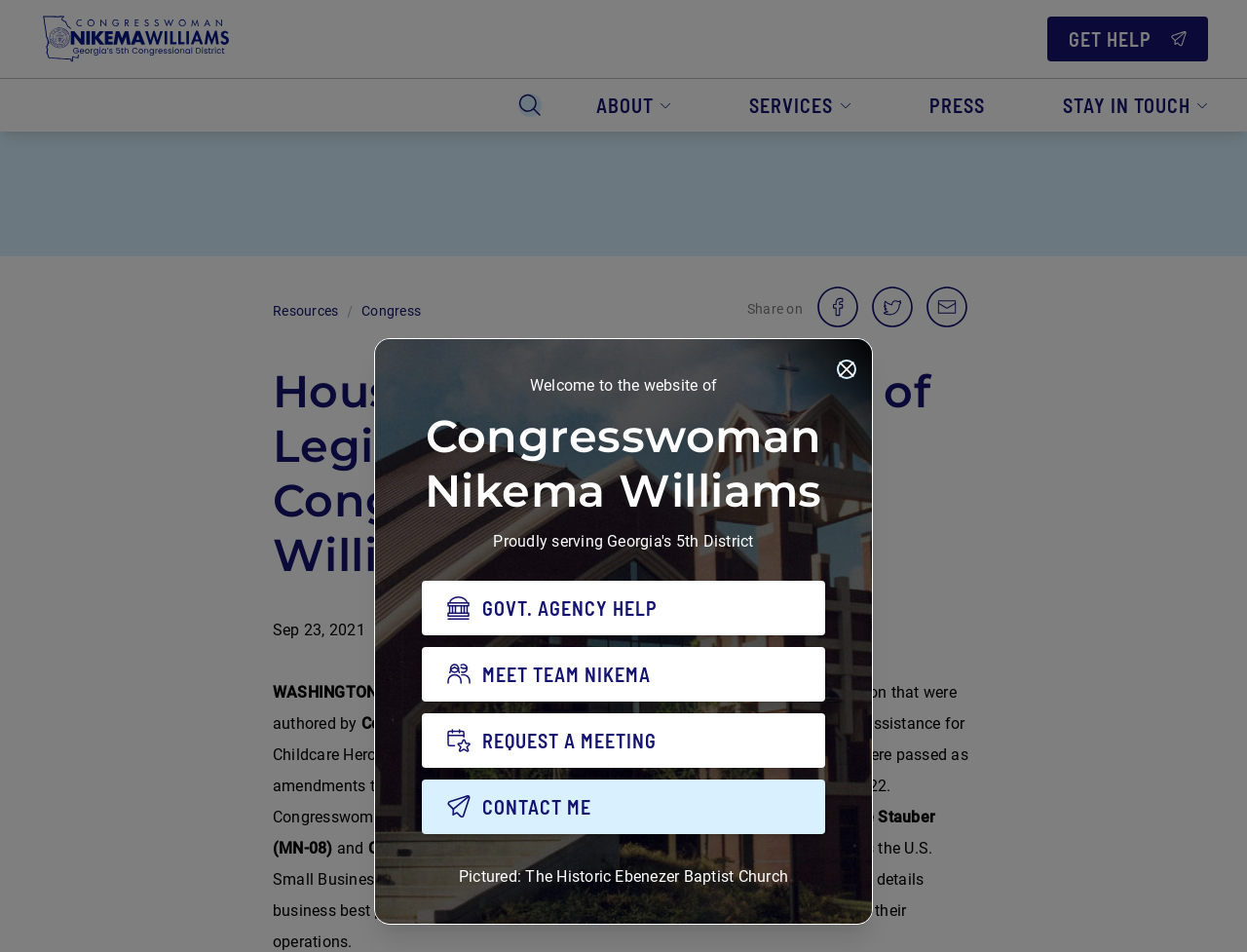Given the description: "Services", determine the bounding box coordinates of the UI element. The coordinates should be formatted as four float numbers between 0 and 1, [left, top, right, bottom].

[0.57, 0.083, 0.714, 0.138]